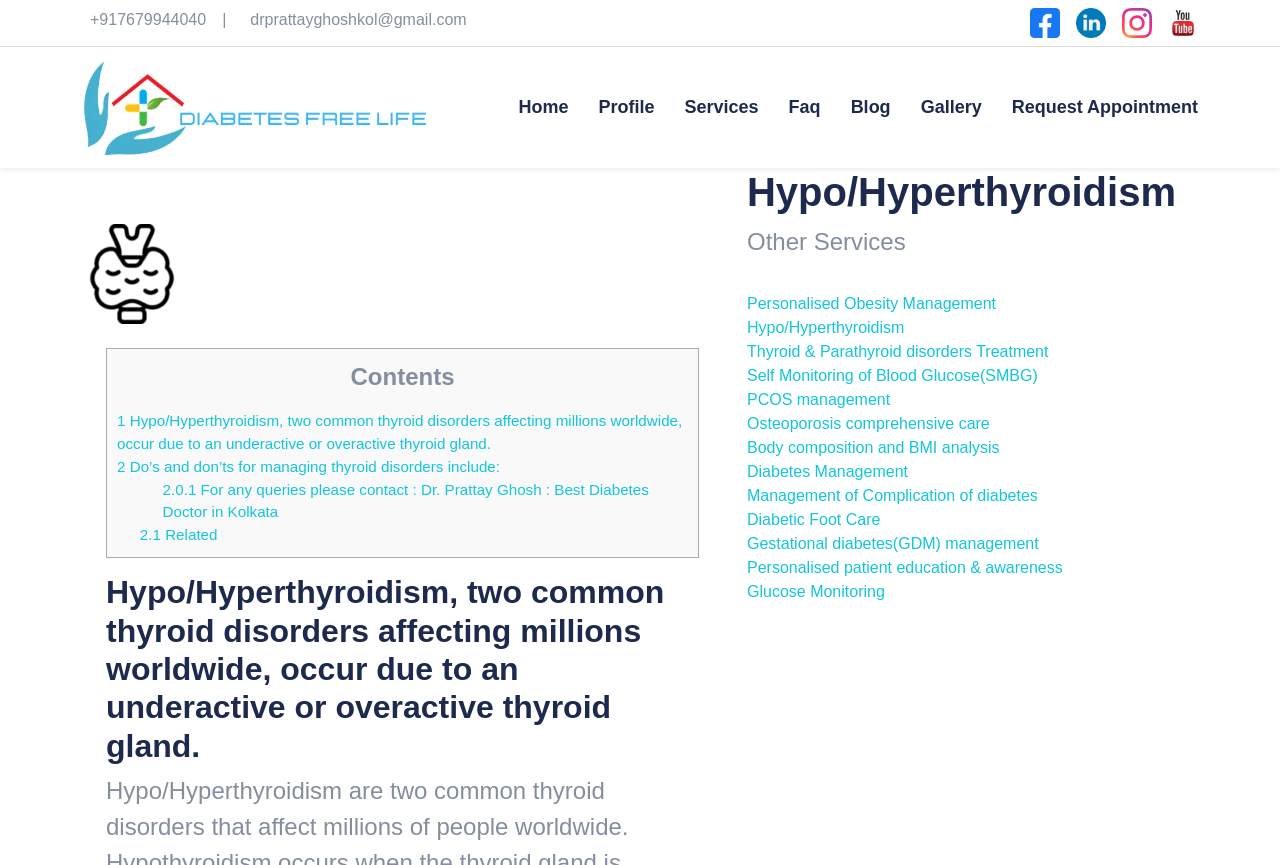Please identify the bounding box coordinates of the element I need to click to follow this instruction: "Visit the doctor's Facebook page".

[0.798, 0.009, 0.834, 0.044]